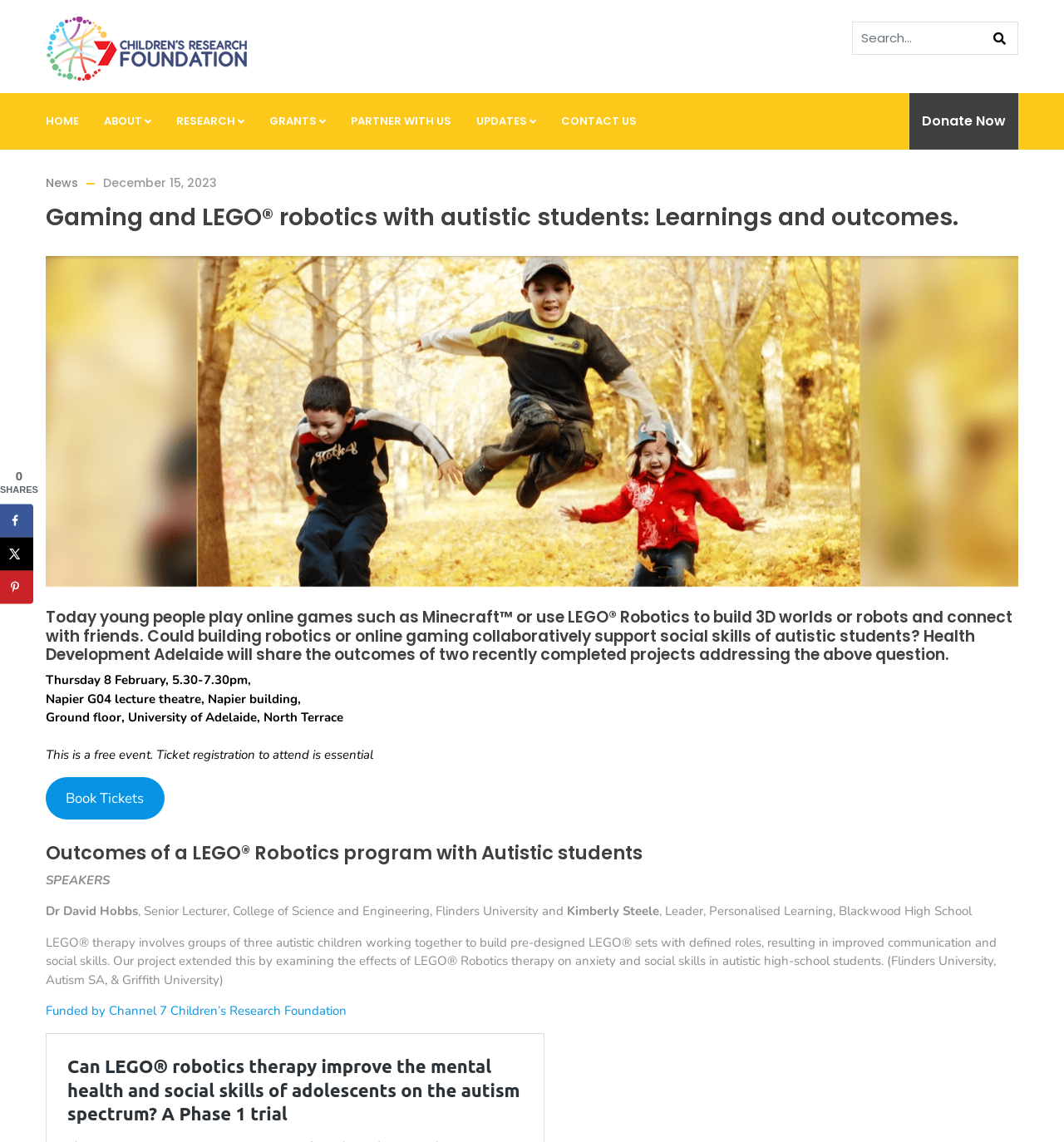Calculate the bounding box coordinates of the UI element given the description: "Book Tickets".

[0.043, 0.68, 0.155, 0.718]